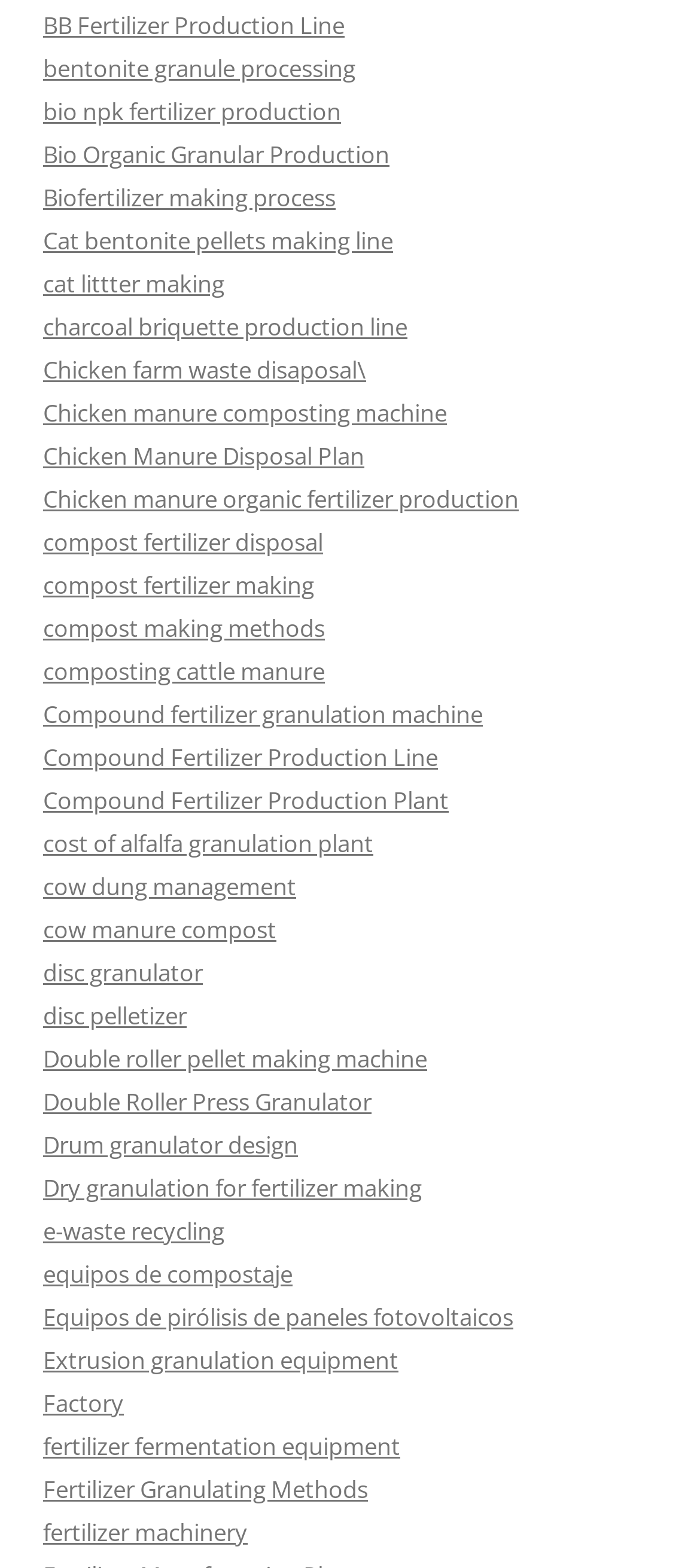What type of equipment is mentioned on this webpage?
Refer to the image and offer an in-depth and detailed answer to the question.

Several links on the webpage mention specific types of equipment, such as disc granulators, double roller pellet making machines, and extrusion granulation equipment, which are all related to fertilizer production and processing.